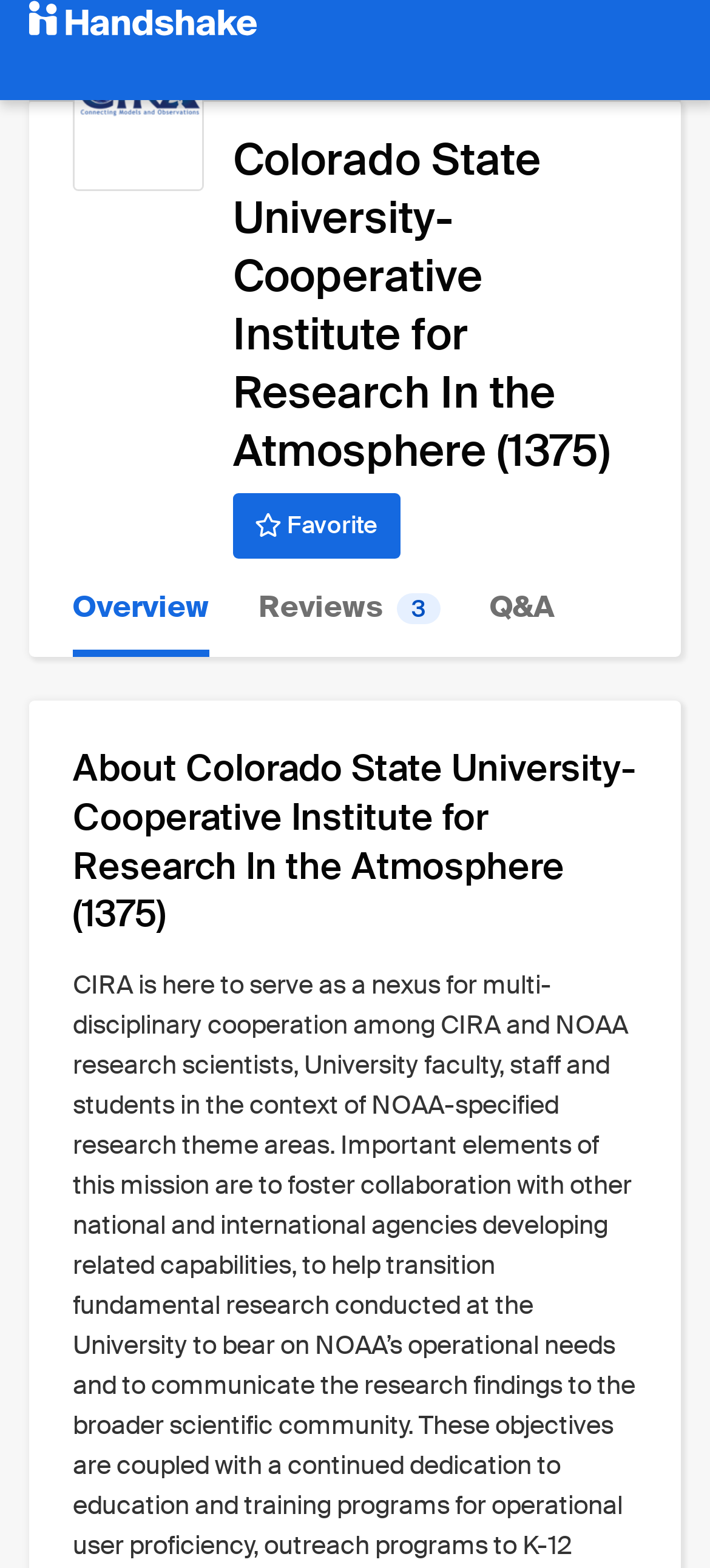Based on the image, provide a detailed and complete answer to the question: 
How many reviews are there?

The number of reviews can be found in the link element 'Reviews 3' which is located in the middle of the webpage.